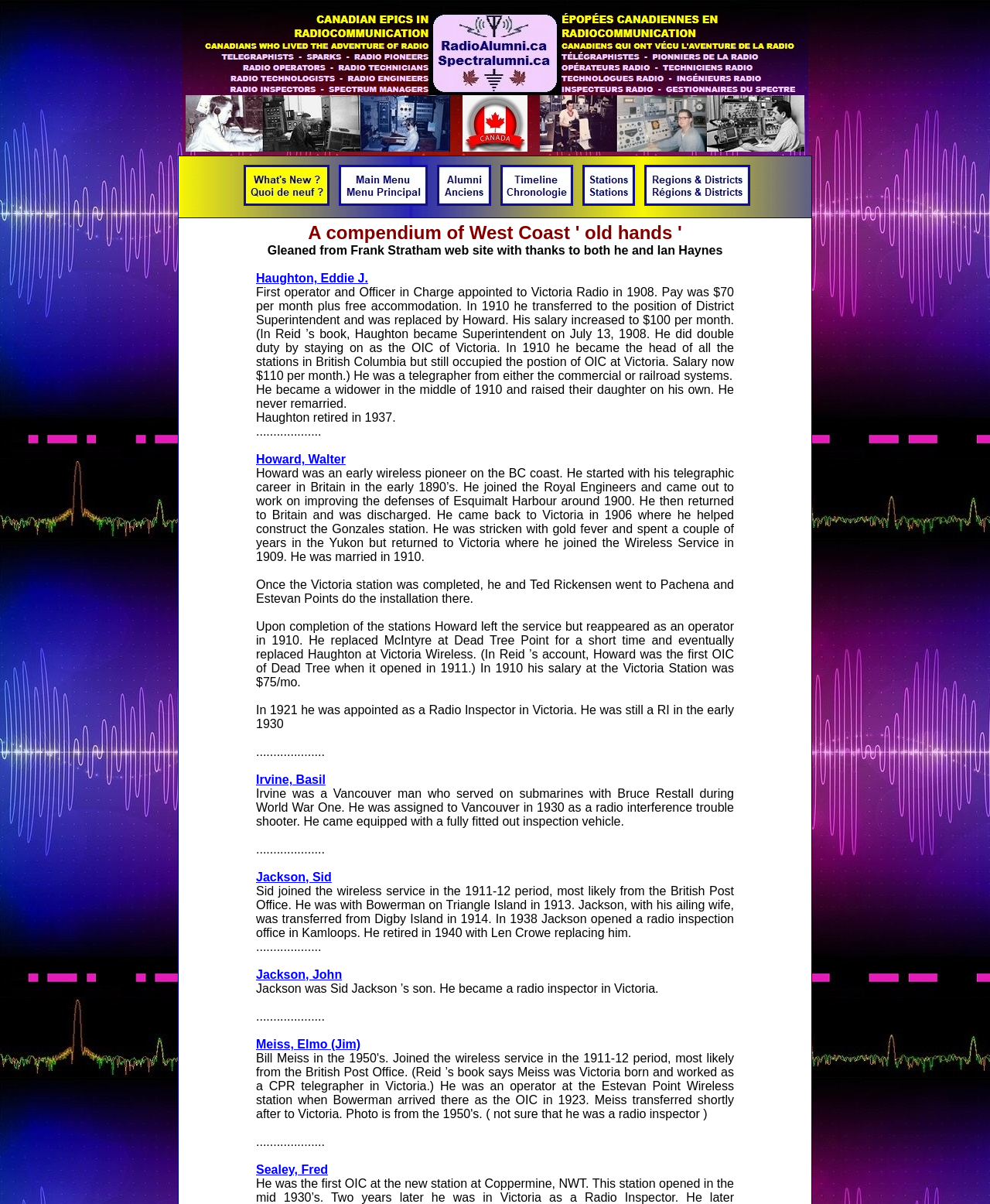Please determine the bounding box coordinates for the UI element described as: "Irvine, Basil".

[0.259, 0.642, 0.329, 0.653]